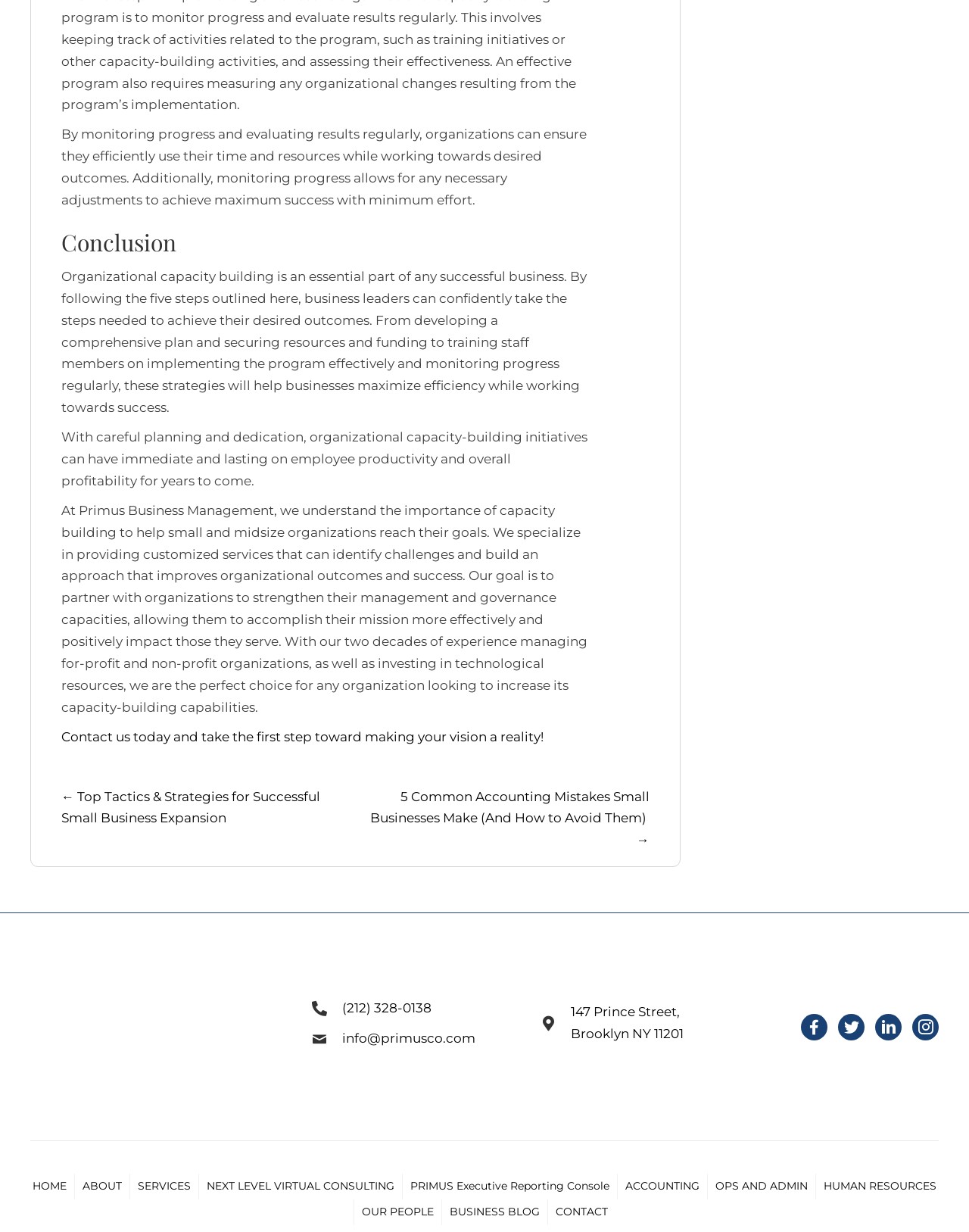Find the bounding box coordinates of the element you need to click on to perform this action: 'Click the 'CONTACT' link in the menu'. The coordinates should be represented by four float values between 0 and 1, in the format [left, top, right, bottom].

[0.566, 0.974, 0.635, 0.994]